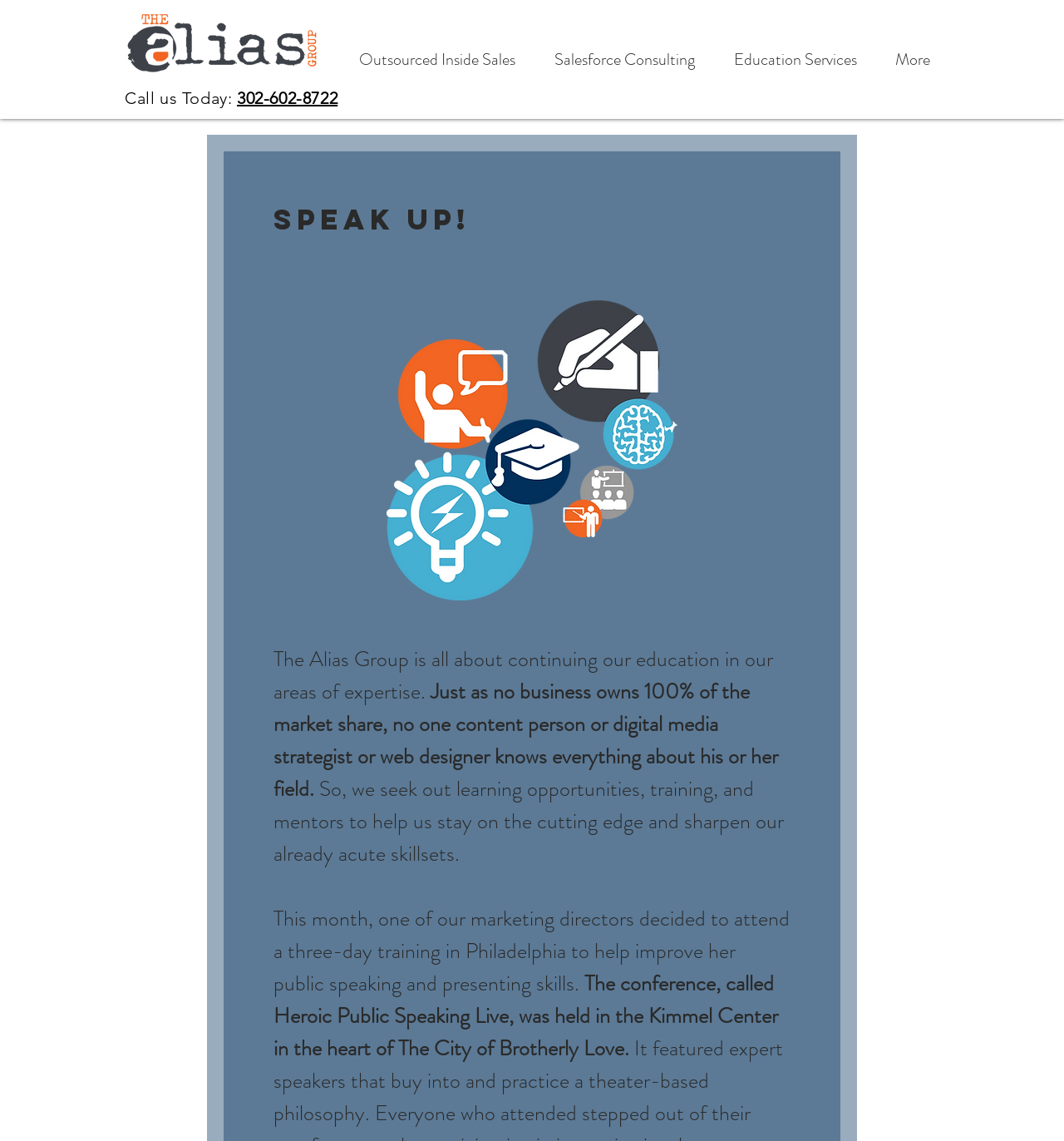Identify the bounding box coordinates for the UI element described as follows: "Outsourced Inside Sales". Ensure the coordinates are four float numbers between 0 and 1, formatted as [left, top, right, bottom].

[0.319, 0.031, 0.502, 0.074]